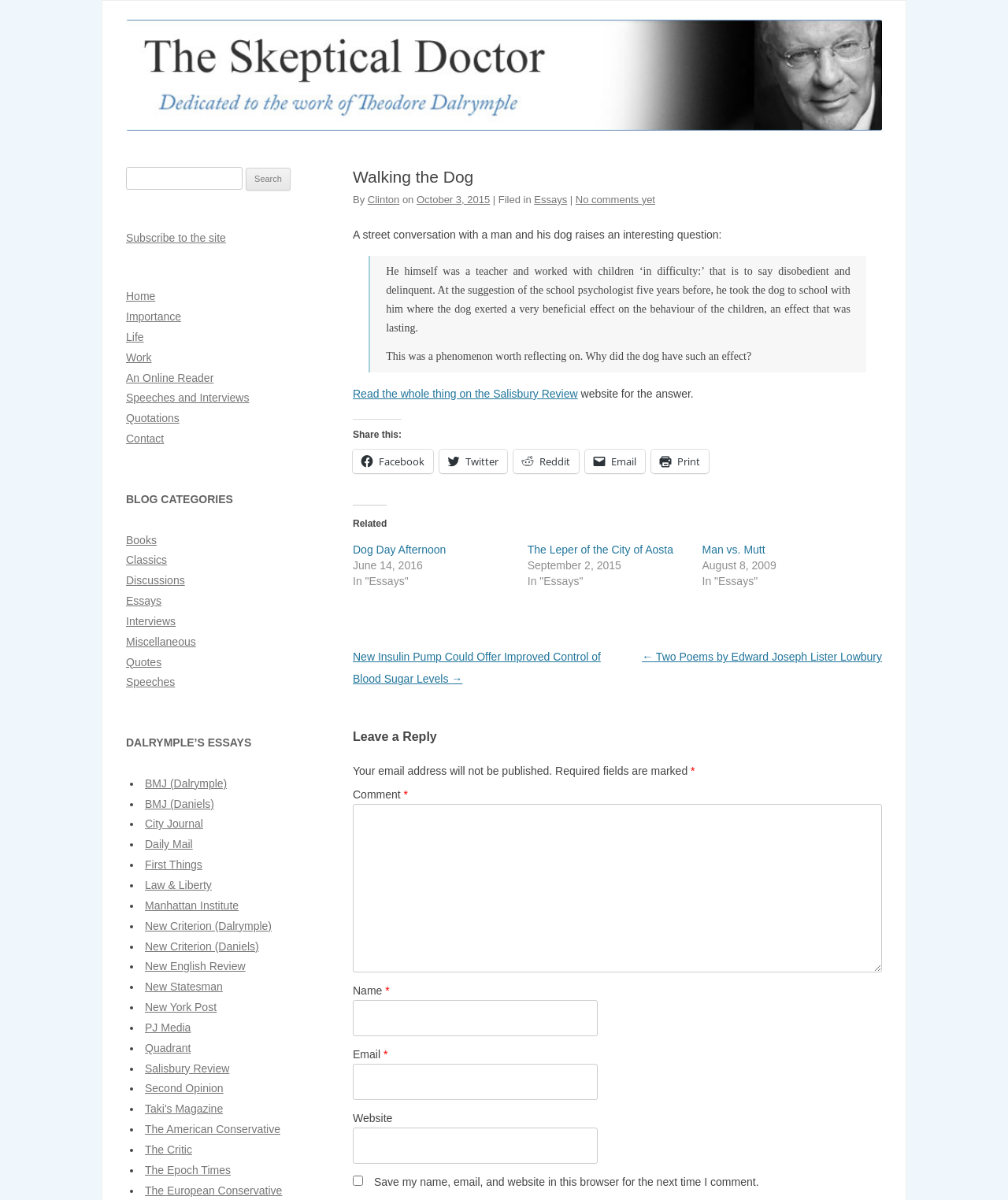Please find the bounding box coordinates for the clickable element needed to perform this instruction: "Subscribe to the site".

[0.125, 0.193, 0.224, 0.204]